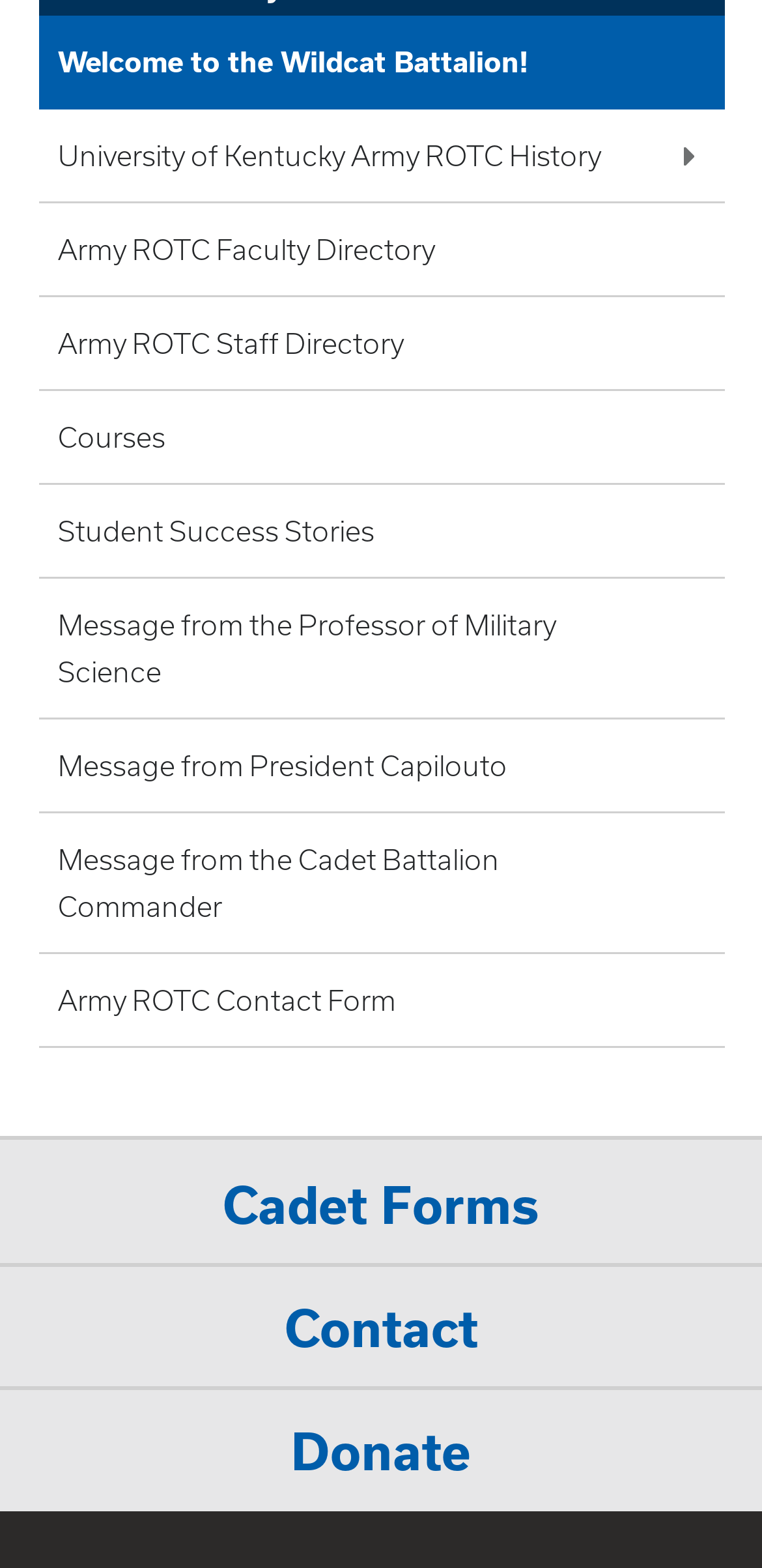Determine the bounding box coordinates of the UI element described by: "Army ROTC Staff Directory".

[0.05, 0.189, 0.95, 0.249]